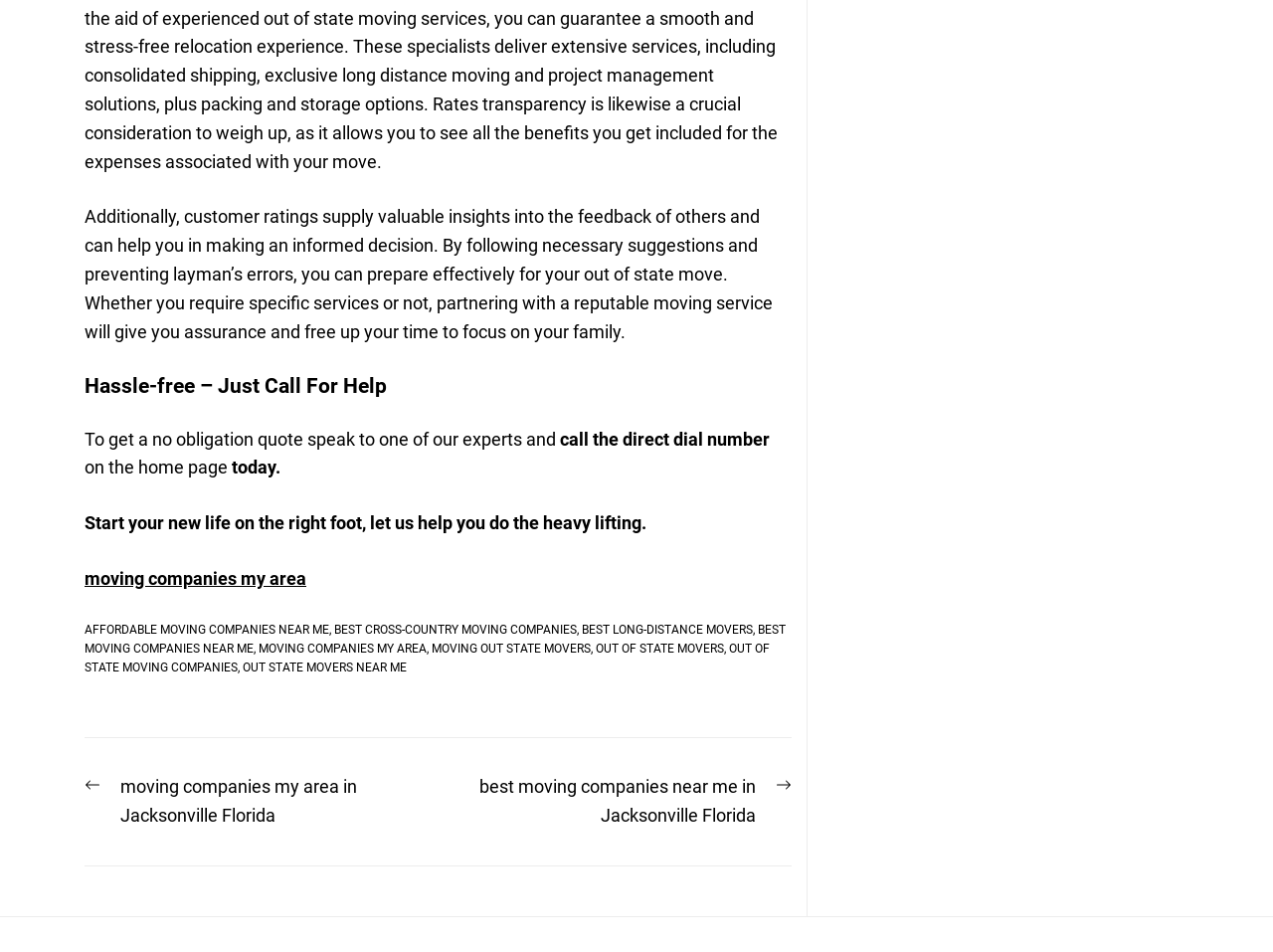Provide the bounding box coordinates of the area you need to click to execute the following instruction: "Explore affordable moving companies".

[0.066, 0.654, 0.259, 0.669]